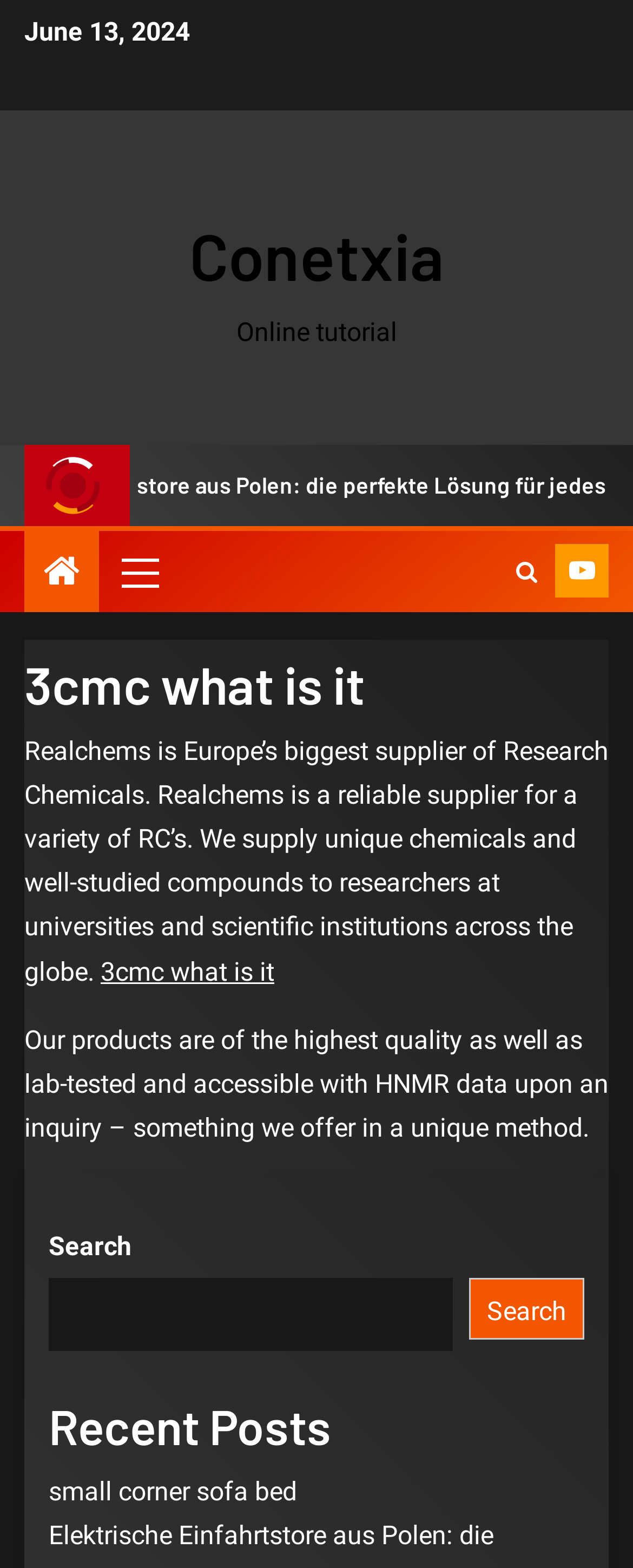Indicate the bounding box coordinates of the clickable region to achieve the following instruction: "View recent posts."

[0.077, 0.892, 0.923, 0.927]